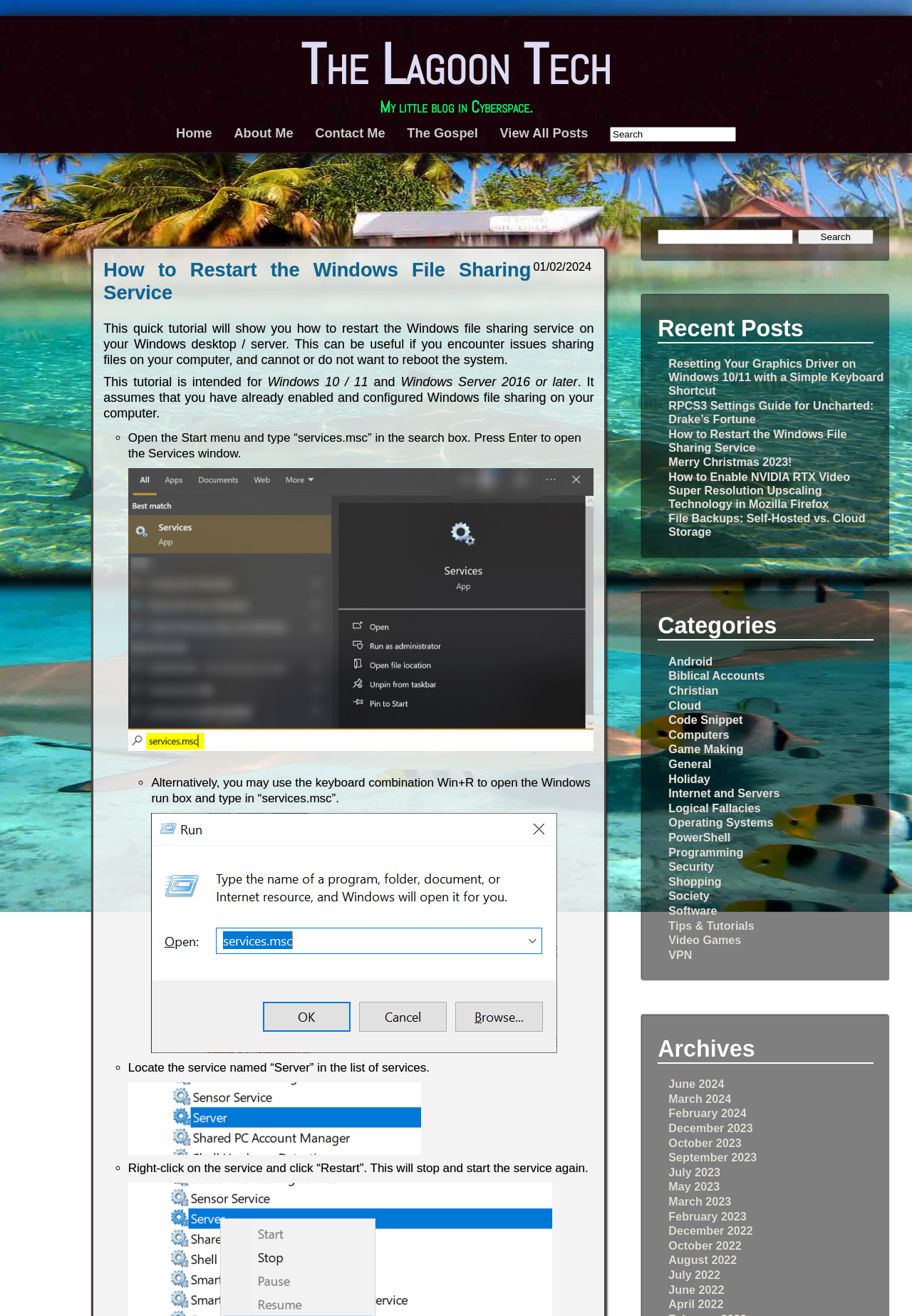Locate the bounding box coordinates of the element that should be clicked to execute the following instruction: "View All Posts".

[0.548, 0.096, 0.645, 0.107]